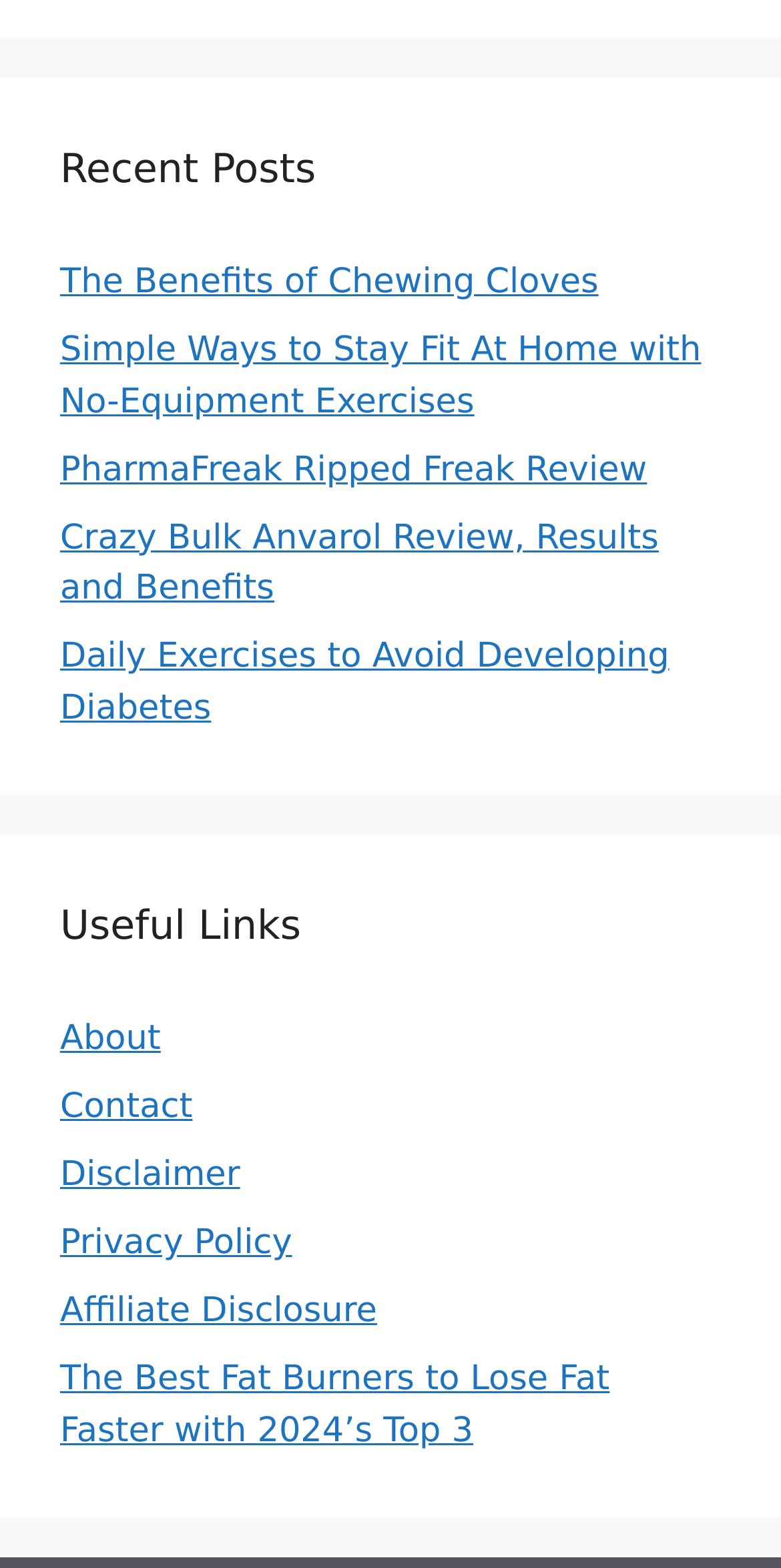What is the vertical position of the 'Useful Links' section?
Refer to the screenshot and answer in one word or phrase.

Below the 'Recent Posts' section